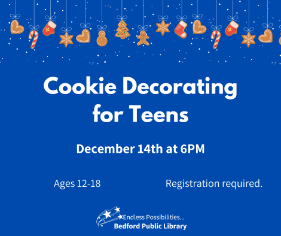By analyzing the image, answer the following question with a detailed response: Is registration required for the Cookie Decorating event?

The caption explicitly states that registration is required for the Cookie Decorating event, so participants need to secure their spot in advance.